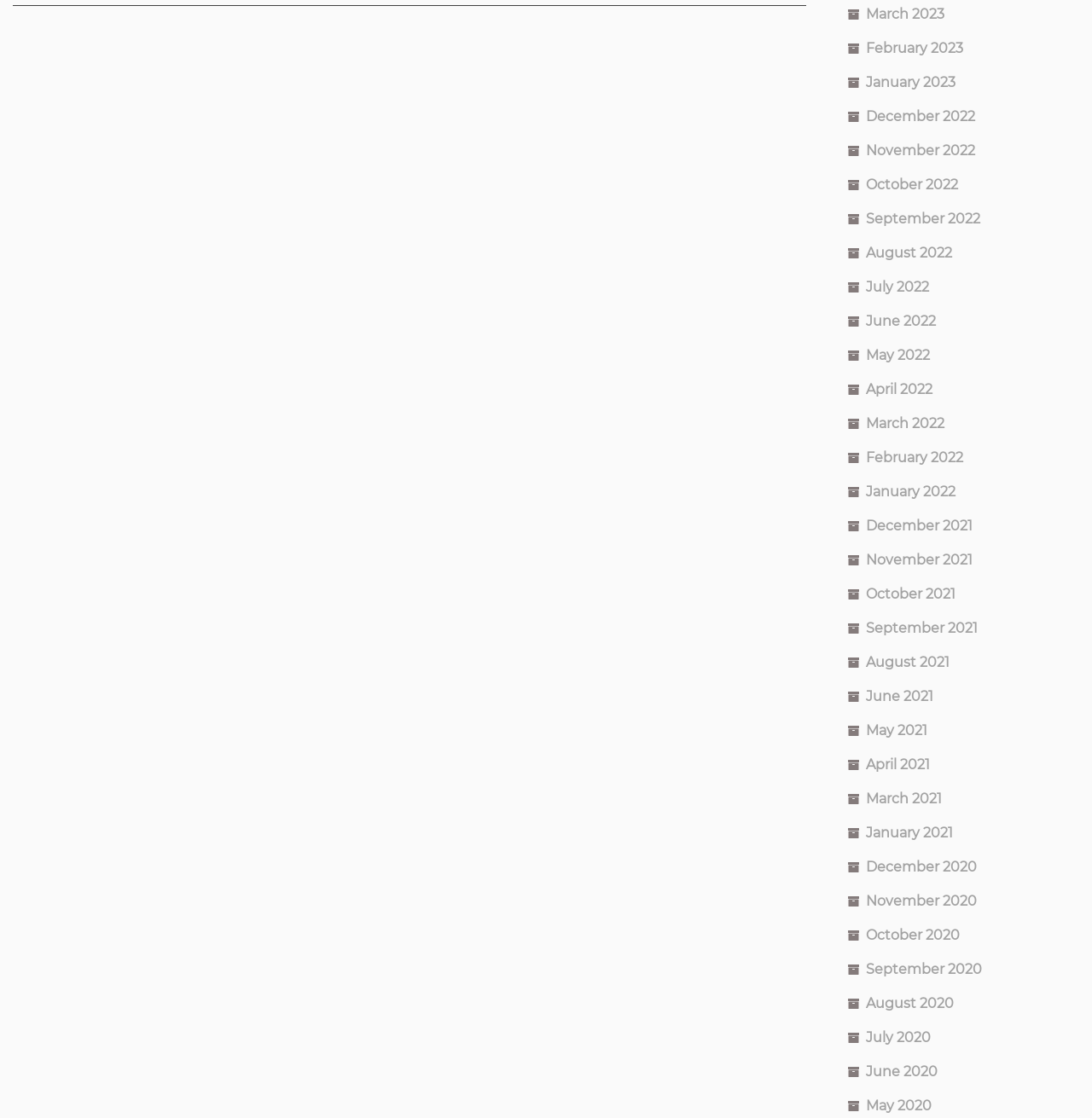Please find the bounding box coordinates in the format (top-left x, top-left y, bottom-right x, bottom-right y) for the given element description. Ensure the coordinates are floating point numbers between 0 and 1. Description: May 2020

[0.793, 0.982, 0.853, 0.996]